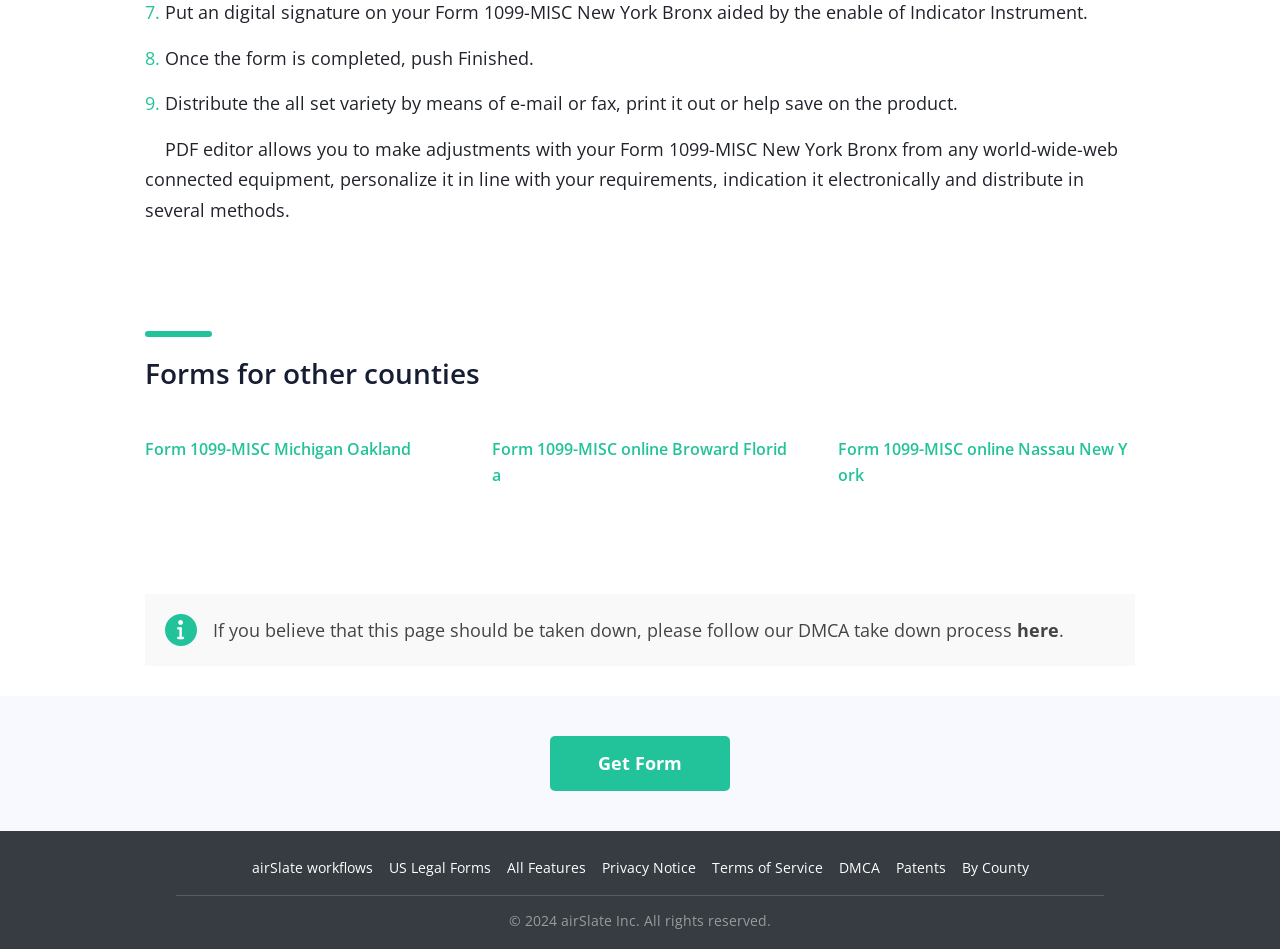Please give a short response to the question using one word or a phrase:
What is the process to follow if the page should be taken down?

DMCA take down process